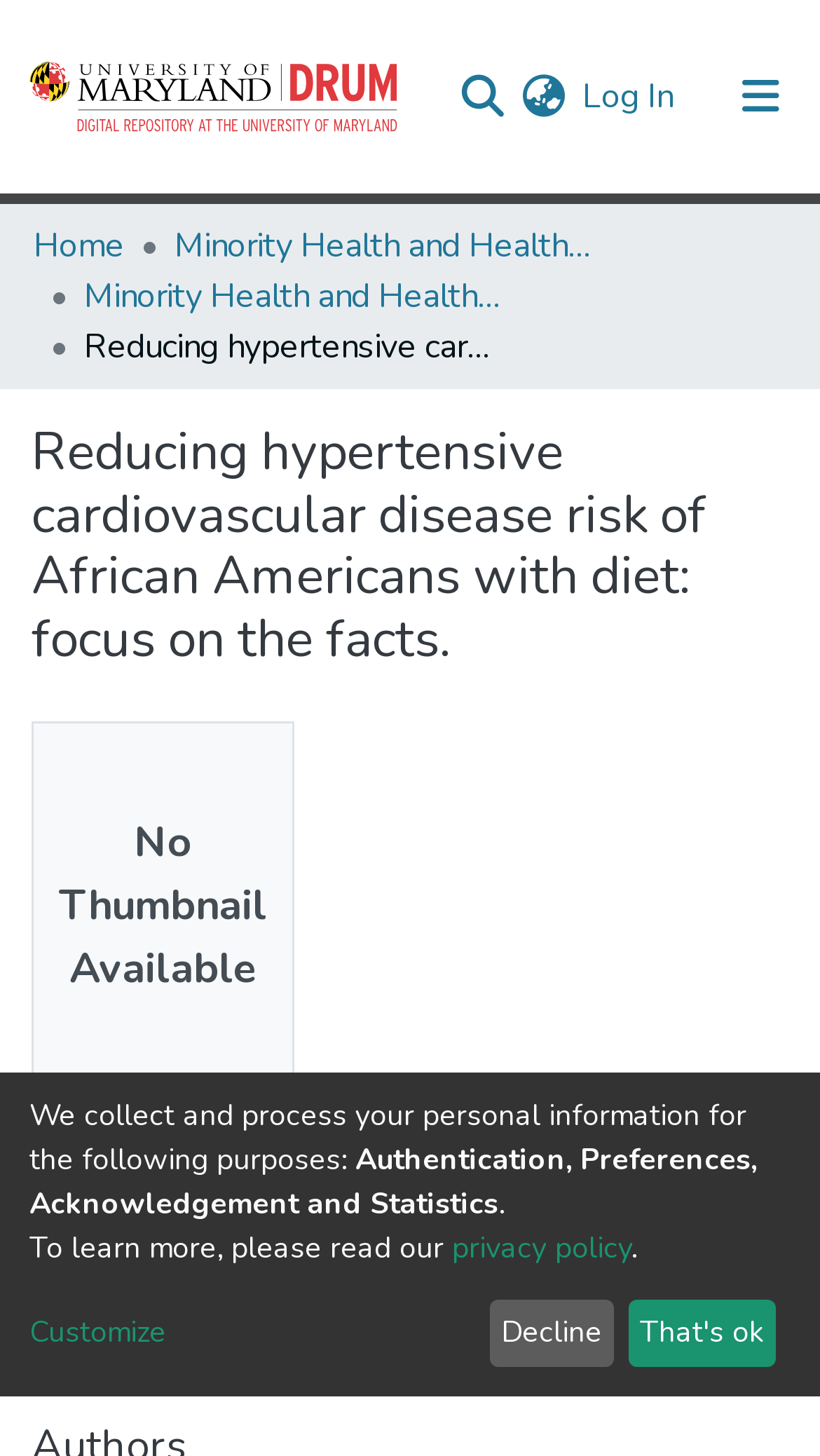Analyze the image and answer the question with as much detail as possible: 
How many links are in the breadcrumb navigation?

The breadcrumb navigation is located below the top navigation bar and contains three links: 'Home', 'Minority Health and Health Equity Archive', and another 'Minority Health and Health Equity Archive'.